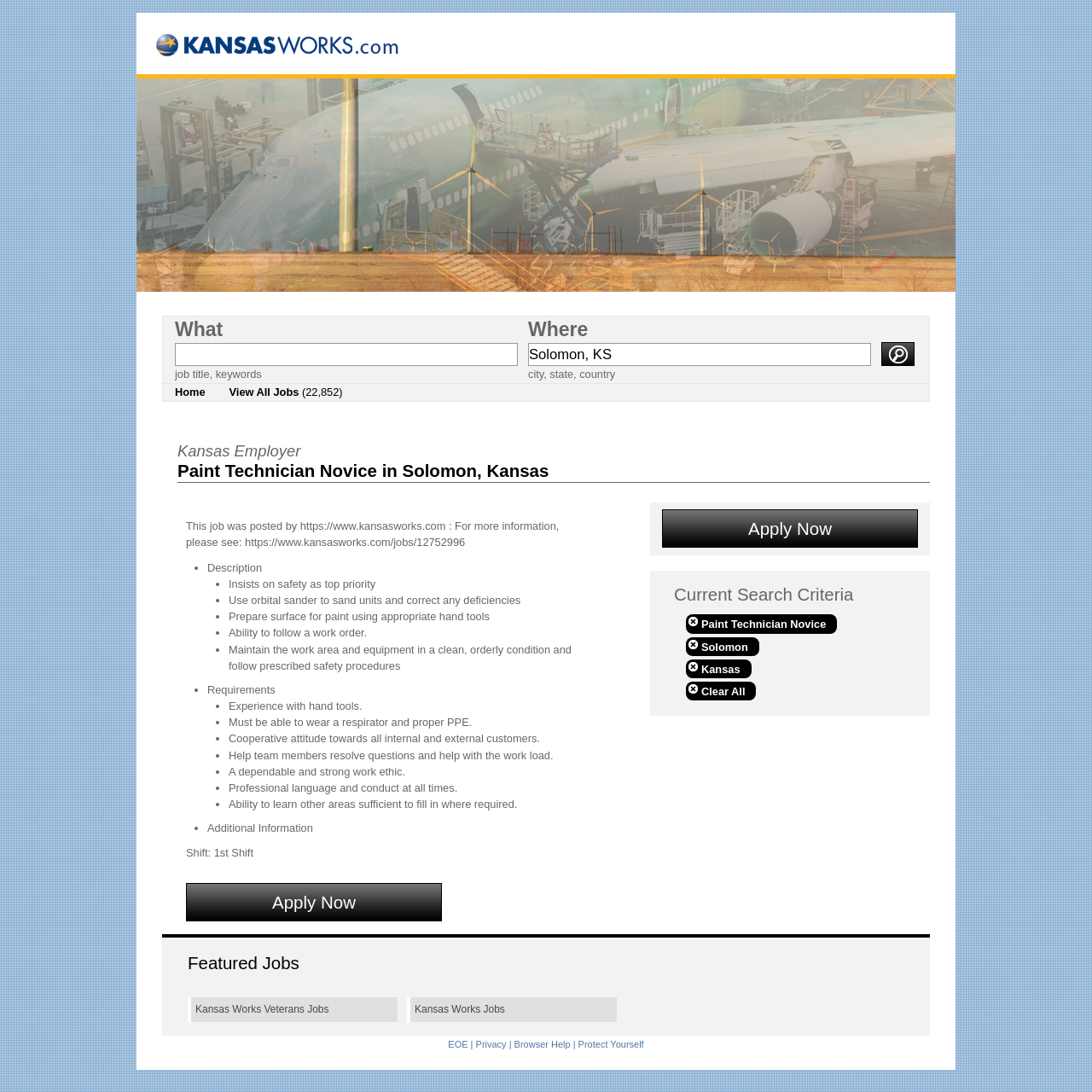Please give the bounding box coordinates of the area that should be clicked to fulfill the following instruction: "Go to the home page". The coordinates should be in the format of four float numbers from 0 to 1, i.e., [left, top, right, bottom].

[0.149, 0.352, 0.199, 0.367]